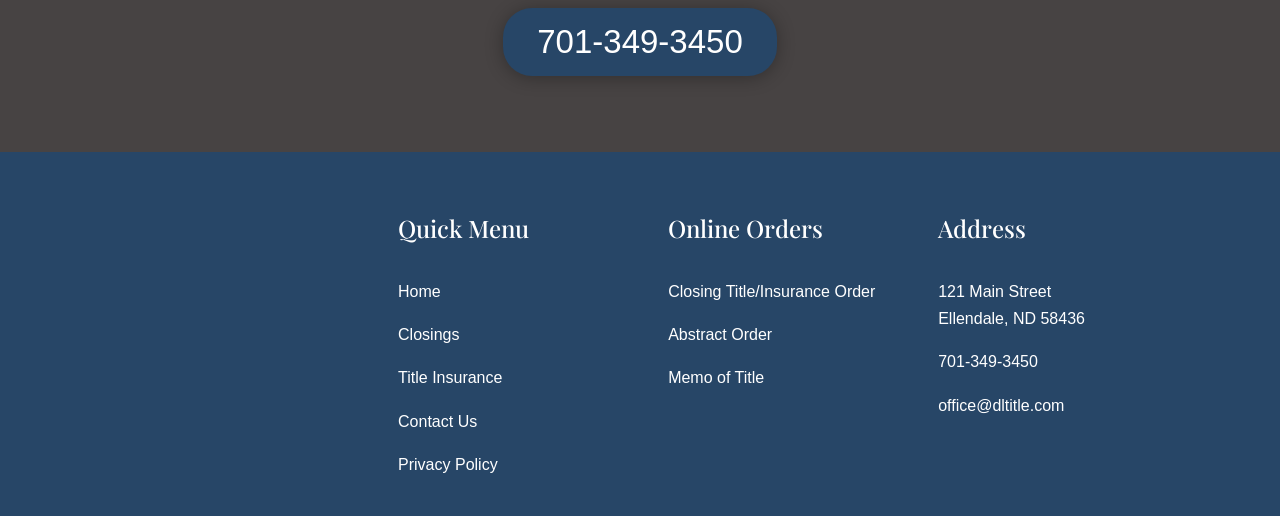What is the street address on the webpage?
Craft a detailed and extensive response to the question.

I found the street address '121 Main Street' on the webpage, which is part of the 'Address' category, indicating that it is the physical location of the website.